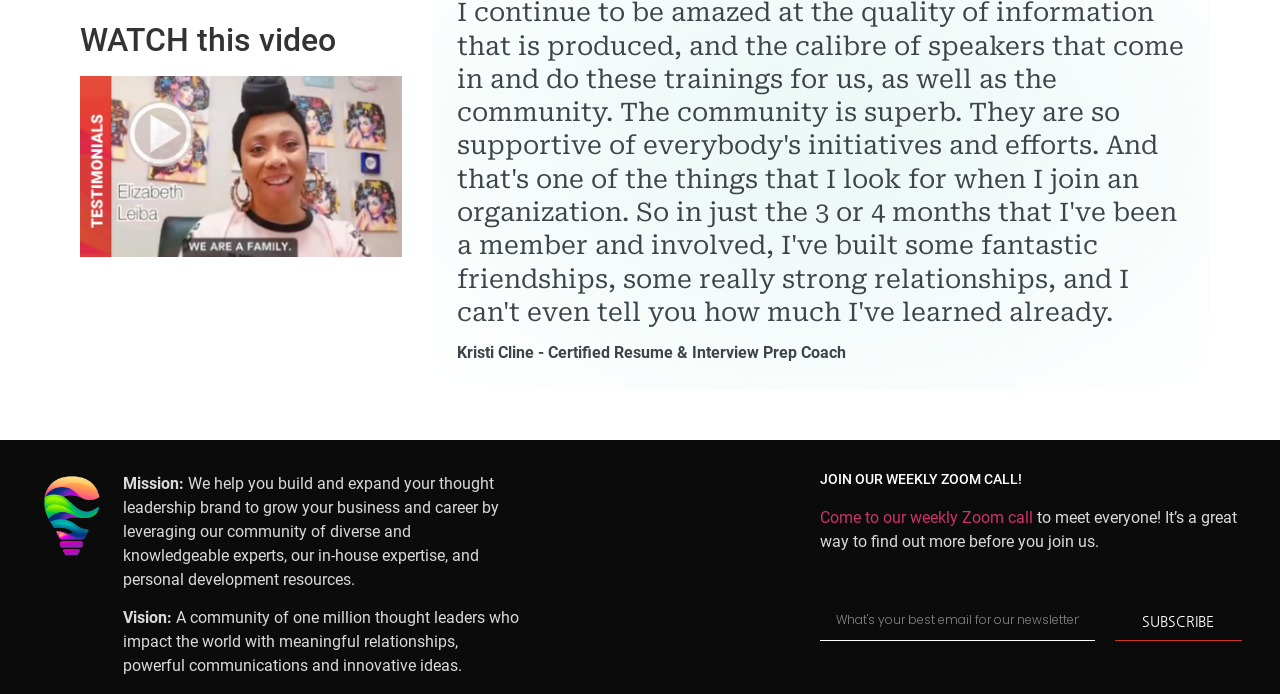Use a single word or phrase to answer the question: 
What is the vision of the community?

A community of one million thought leaders